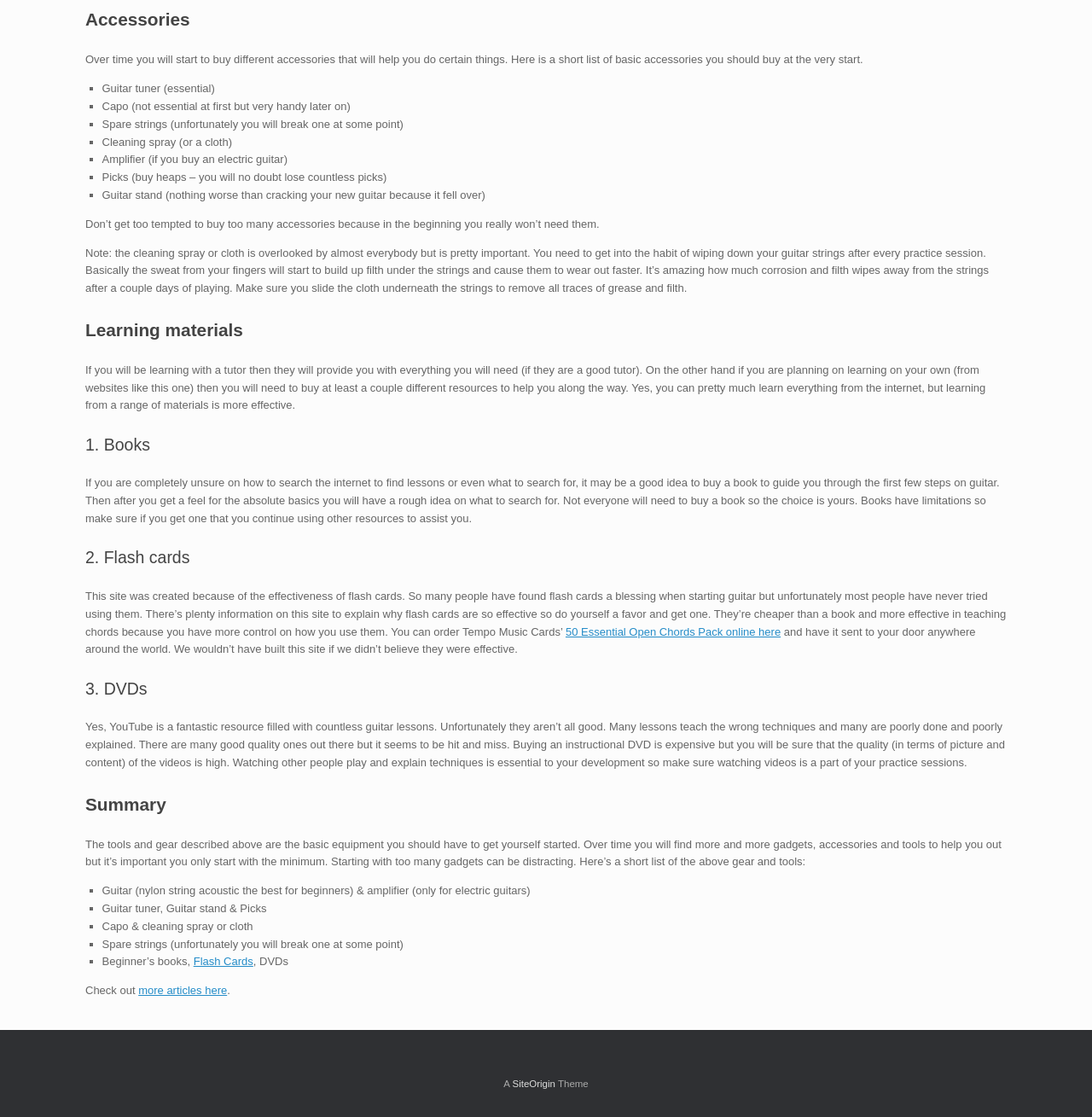What is the importance of watching videos in guitar practice?
Please provide a detailed answer to the question.

The webpage emphasizes the importance of watching videos as part of guitar practice. It suggests that watching other people play and explain techniques is essential to a beginner's development, and that instructional DVDs can provide high-quality video lessons to help with this.